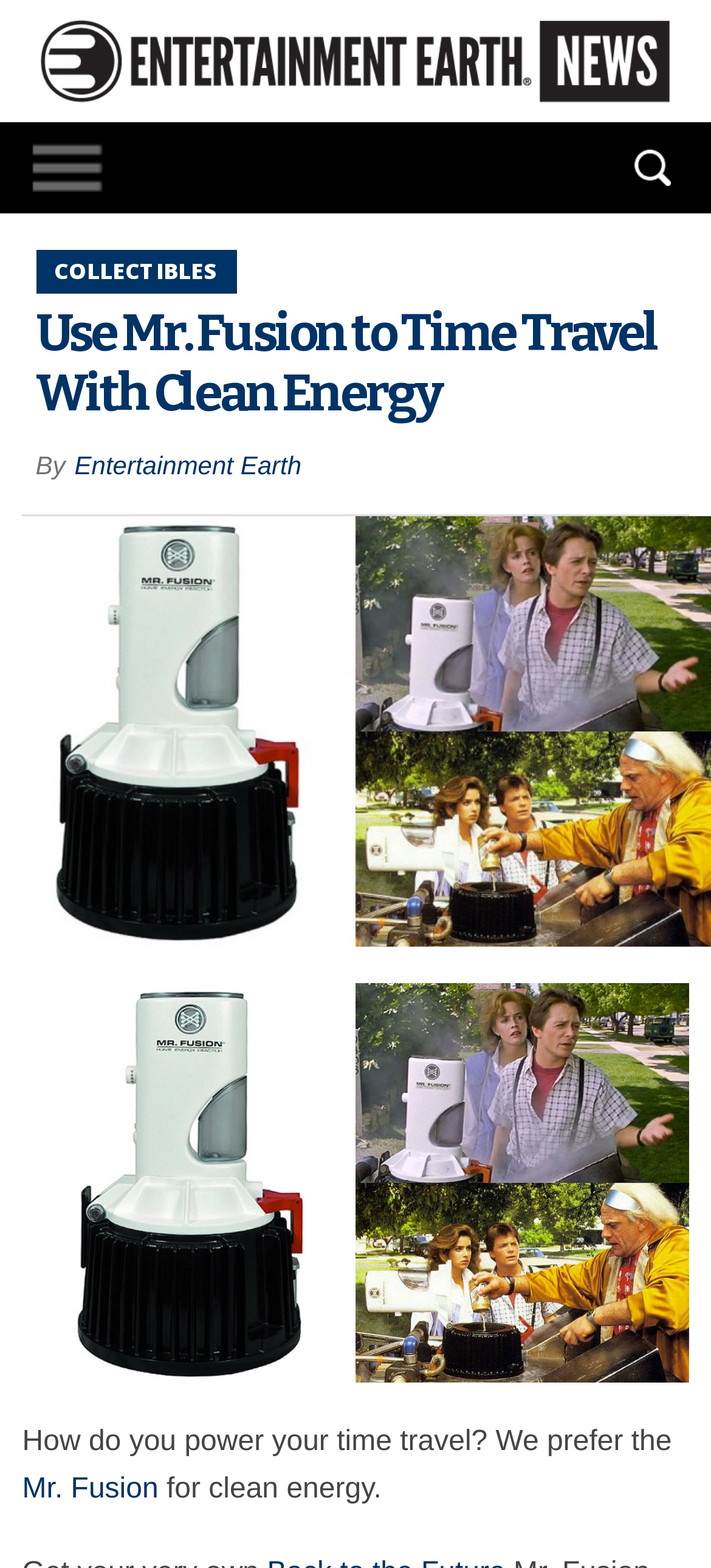Describe every aspect of the webpage comprehensively.

The webpage is about a Back to the Future Mr. Fusion prop replica, a device that turns garbage into energy. At the top left, there is a link to "Entertainment Earth News" accompanied by a small image. Below this, there is a combobox with a heading "COLLECTIBLES" to its right. 

The main content of the webpage is headed by a title "Use Mr. Fusion to Time Travel With Clean Energy", which is positioned at the top center of the page. Below the title, there is a byline with the text "By" followed by a link to "Entertainment Earth". 

A large image takes up most of the page, spanning from the top center to the bottom right. This image is likely a product image of the Mr. Fusion prop replica. 

At the bottom left, there is a link to "Mr. Fusion" accompanied by a small image, which is likely a product thumbnail. Below this, there is a paragraph of text that reads "How do you power your time travel? We prefer the Mr. Fusion for clean energy." The text "Mr. Fusion" in the paragraph is also a link.